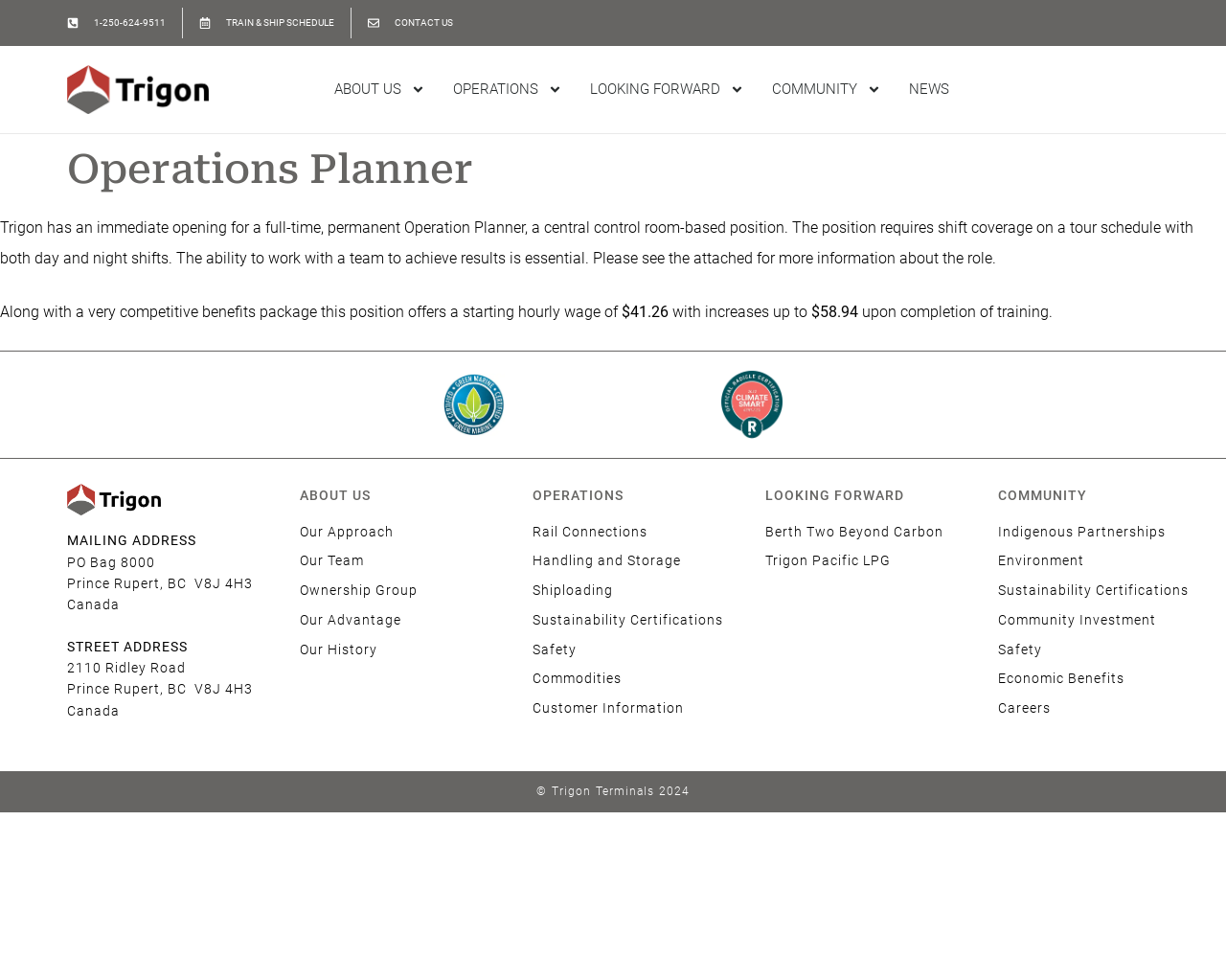Give a succinct answer to this question in a single word or phrase: 
What is the theme of the section with links to 'Our Approach', 'Our Team', and 'Ownership Group'?

ABOUT US